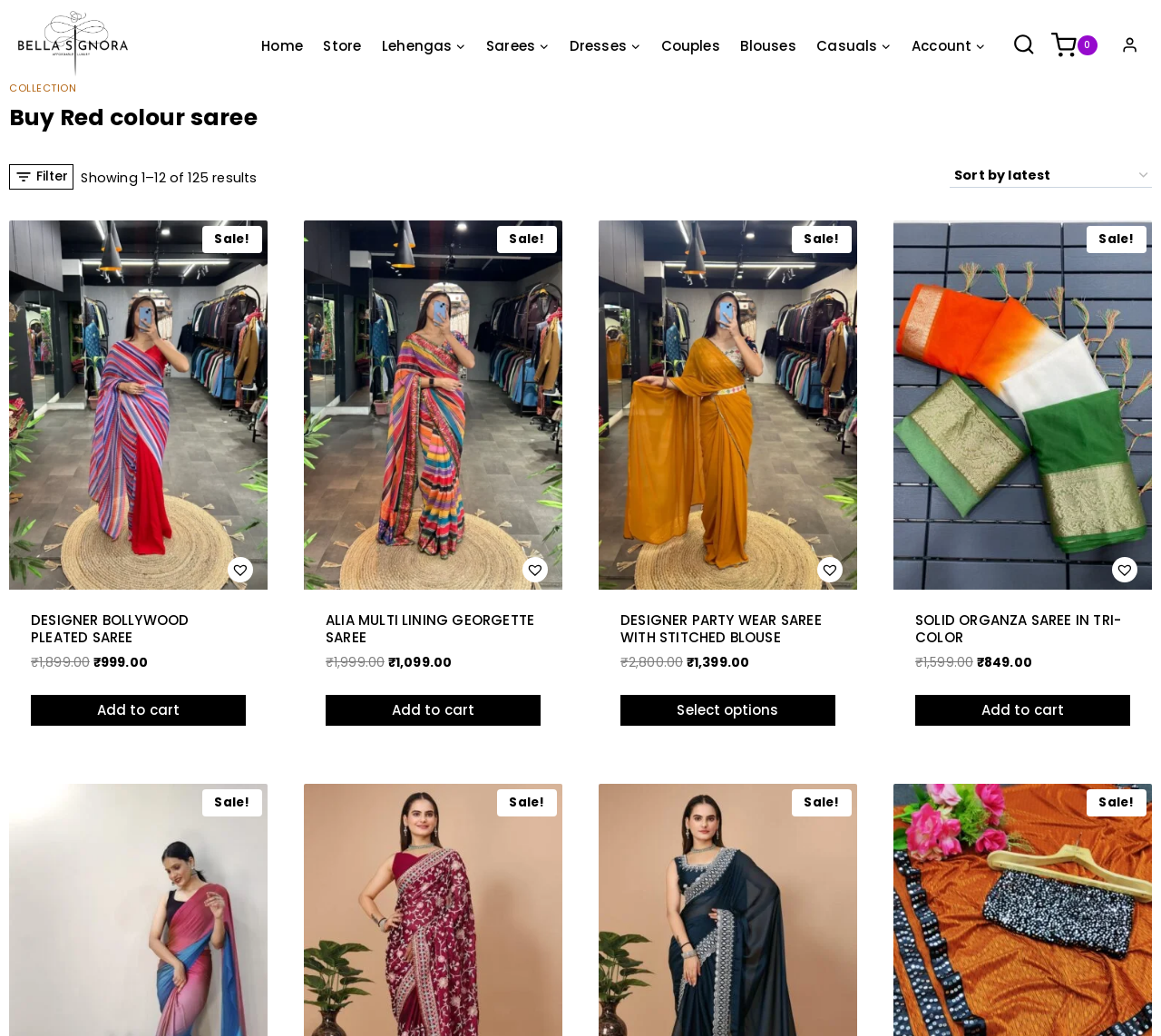How many navigation links are there?
Based on the visual content, answer with a single word or a brief phrase.

9